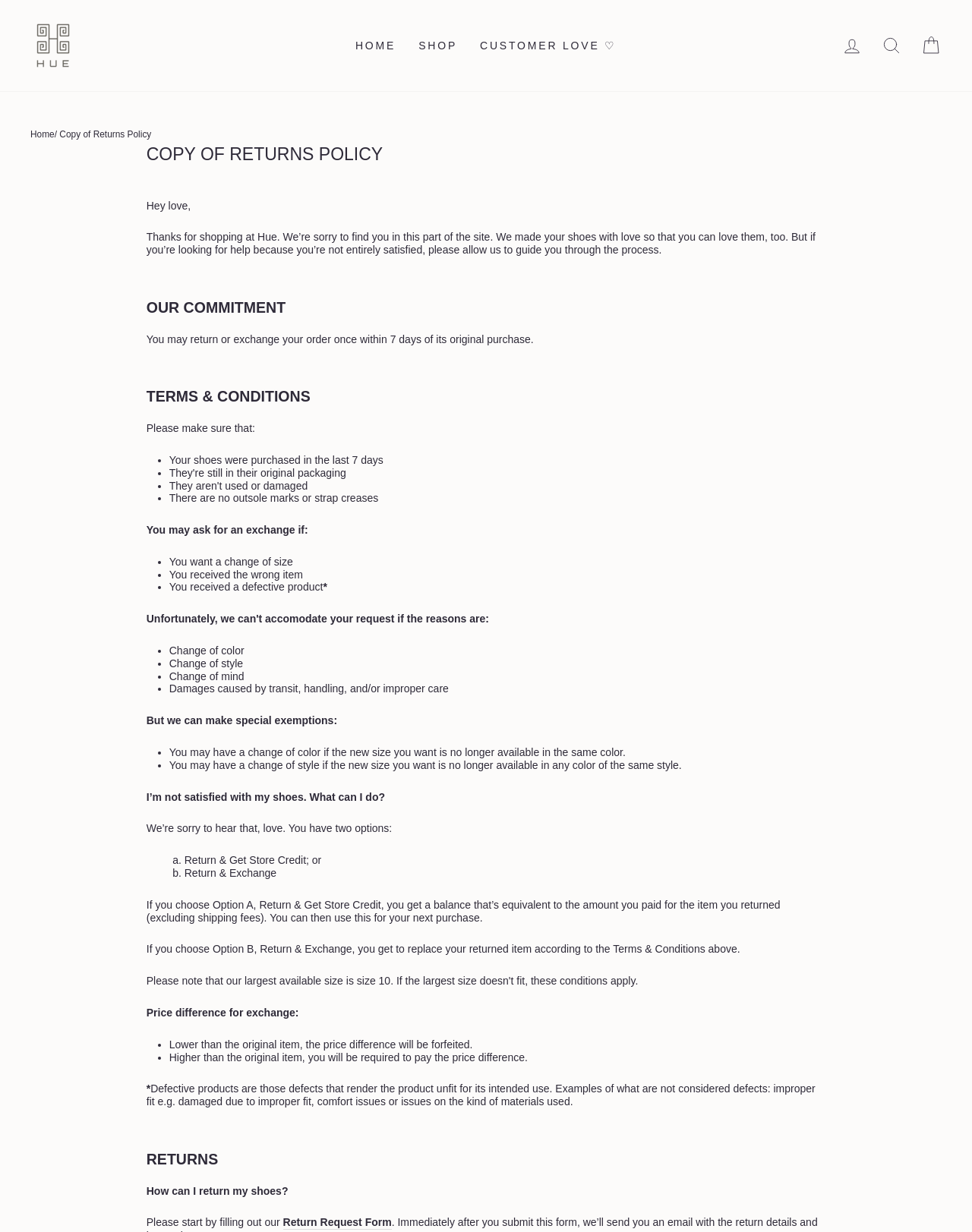Find the bounding box coordinates of the element to click in order to complete the given instruction: "Click on the 'HOME' link."

[0.354, 0.027, 0.419, 0.047]